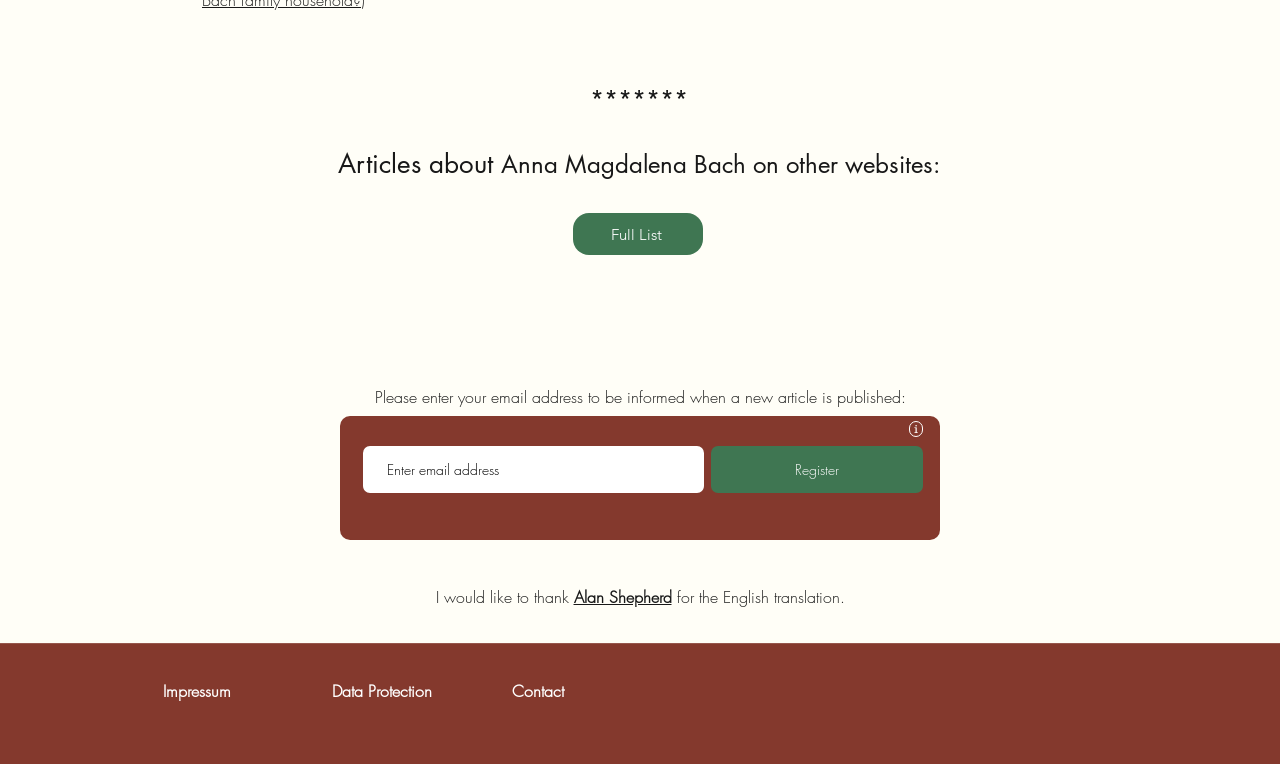Please locate the UI element described by "Publicar comentário" and provide its bounding box coordinates.

None